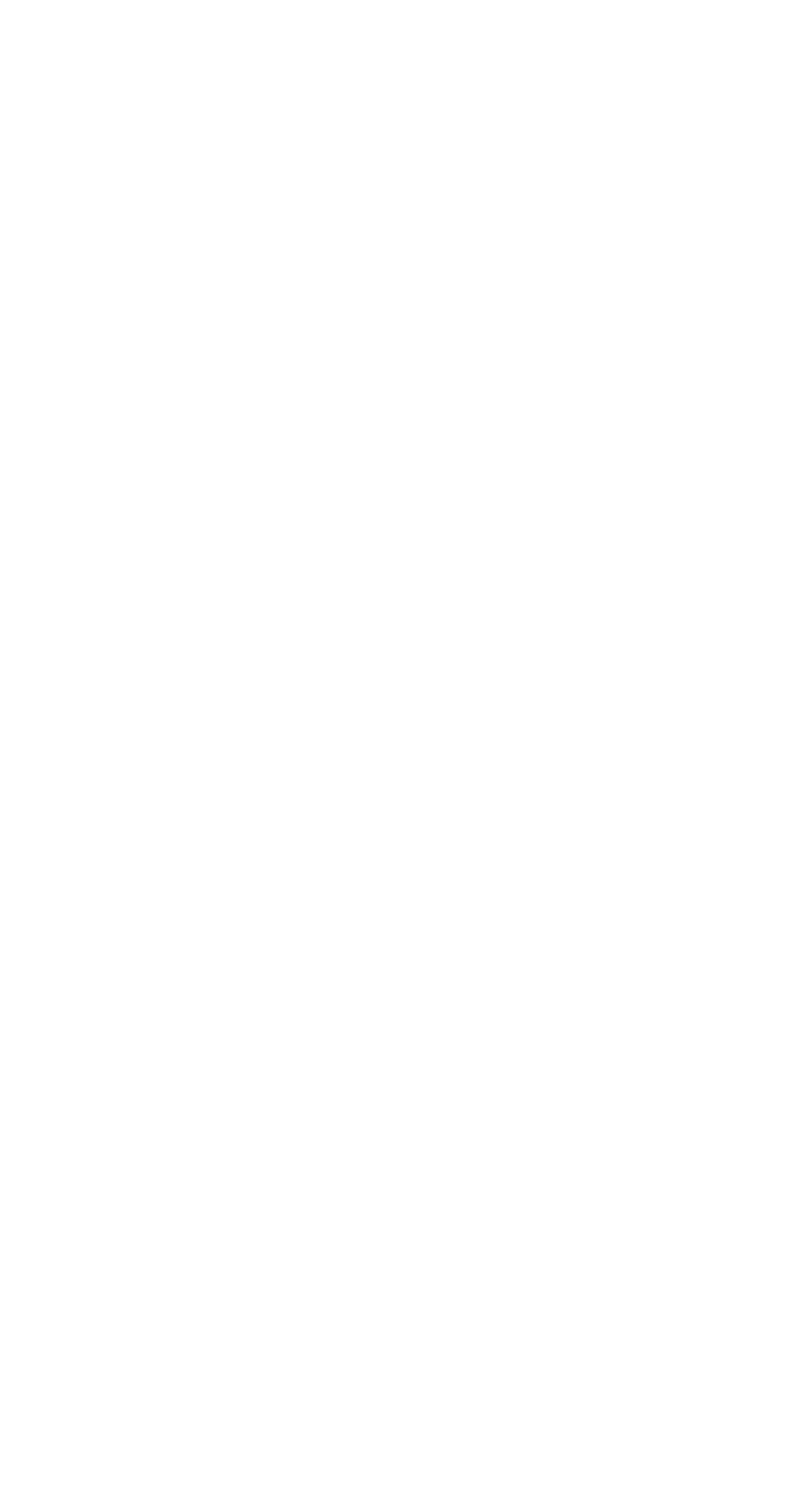Can you find the bounding box coordinates for the UI element given this description: "Phone"? Provide the coordinates as four float numbers between 0 and 1: [left, top, right, bottom].

None